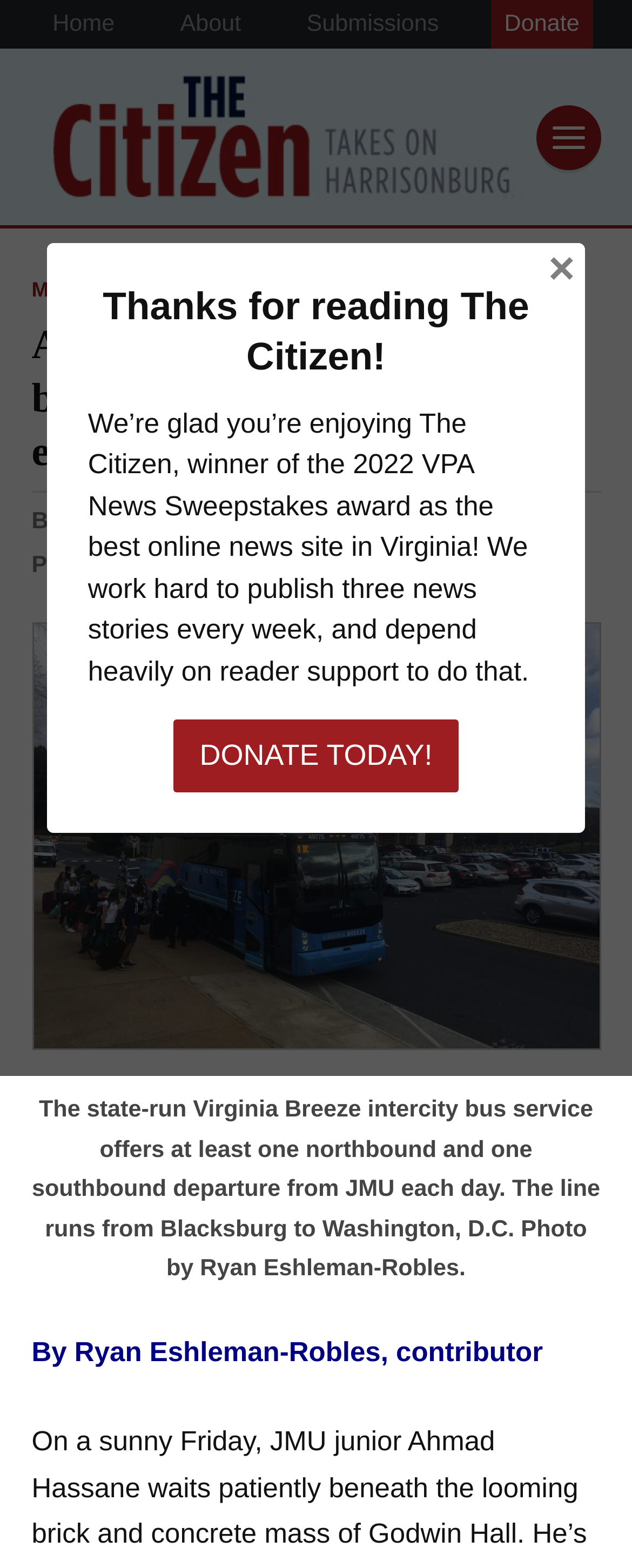How many departures are there from JMU each day?
Make sure to answer the question with a detailed and comprehensive explanation.

The answer can be found in the text 'The state-run Virginia Breeze intercity bus service offers at least one northbound and one southbound departure from JMU each day'.